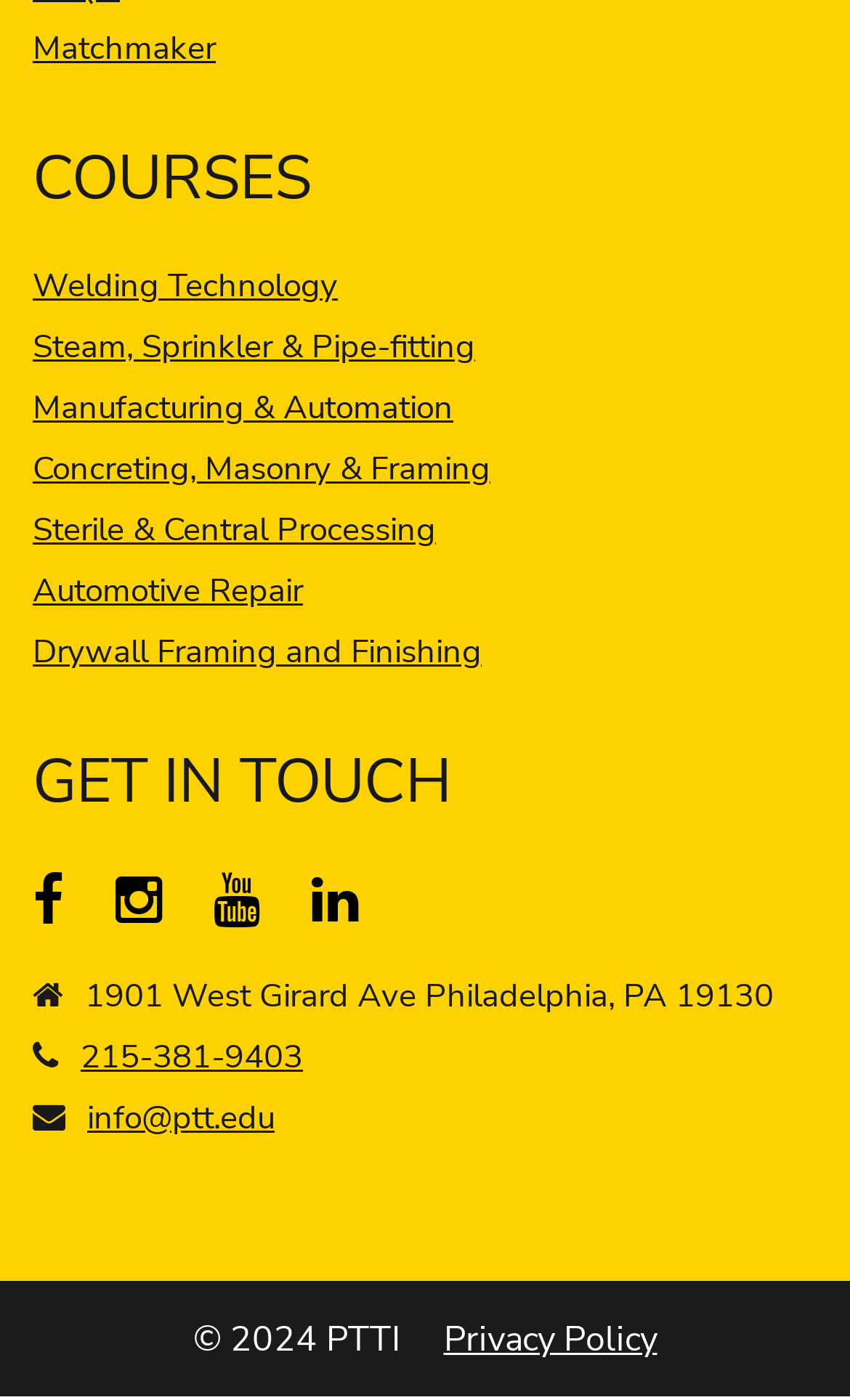Please determine the bounding box coordinates of the clickable area required to carry out the following instruction: "Send an email to info@ptt.edu". The coordinates must be four float numbers between 0 and 1, represented as [left, top, right, bottom].

[0.103, 0.782, 0.323, 0.813]